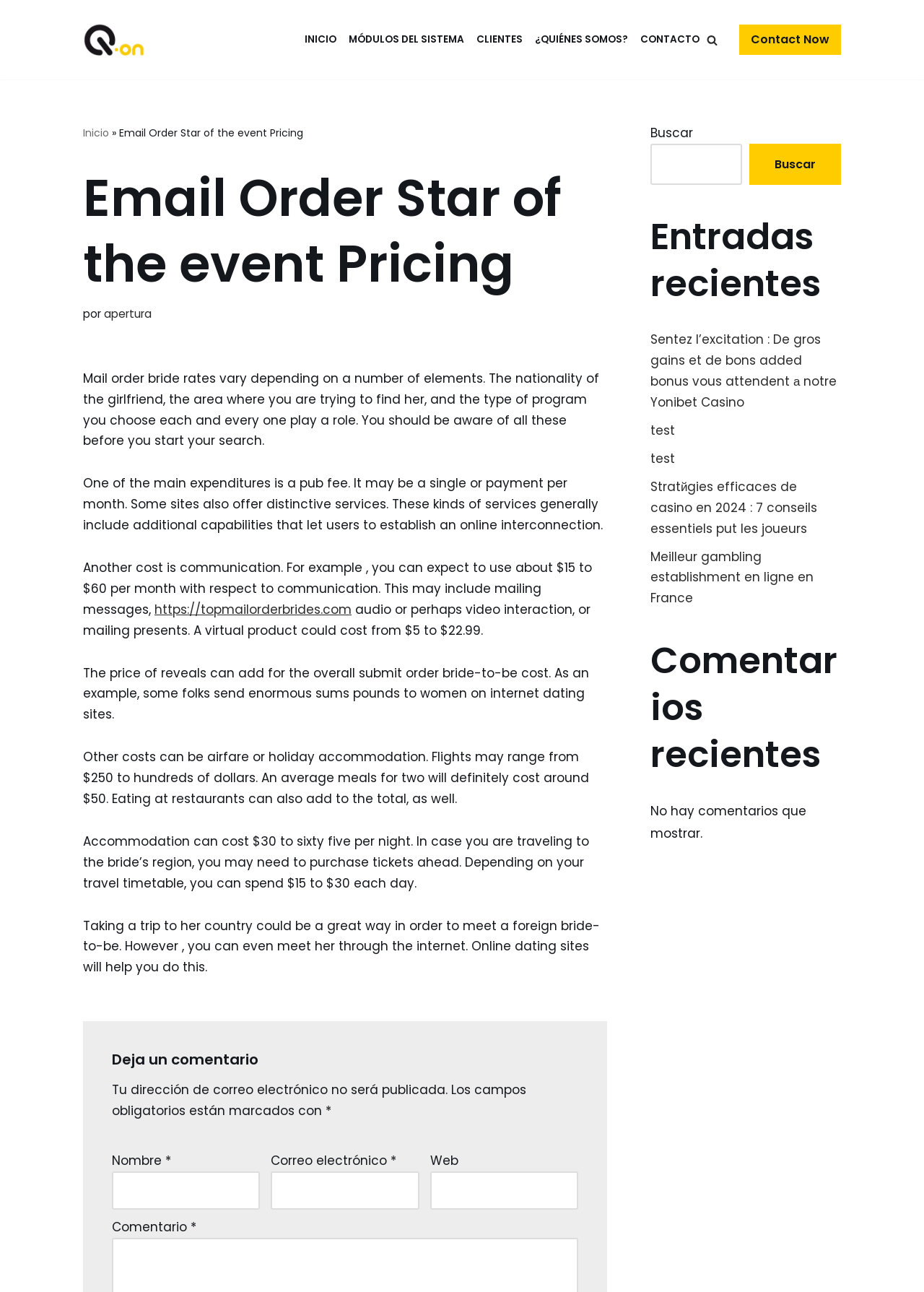Write an exhaustive caption that covers the webpage's main aspects.

This webpage appears to be a blog or article page focused on mail order bride pricing. At the top, there is a navigation menu with links to "INICIO", "MÓDULOS DEL SISTEMA", "CLIENTES", "¿QUIÉNES SOMOS?", and "CONTACTO". Below the navigation menu, there is a search bar with a button labeled "Buscar". 

On the left side of the page, there is a section with a heading "Email Order Star of the event Pricing" and several paragraphs of text discussing the costs associated with mail order brides, including pub fees, communication costs, and travel expenses. There are also links to external websites and a mention of online dating sites.

On the right side of the page, there is a section with a heading "Entradas recientes" (Recent Entries) that lists several links to other articles or blog posts, including ones about casino strategies and online casinos. Below this section, there is another section with a heading "Comentarios recientes" (Recent Comments) that indicates there are no comments to show.

At the bottom of the page, there is a comment form where users can leave a comment, with fields for name, email, website, and comment. There is also a button labeled "Deja un comentario" (Leave a comment).